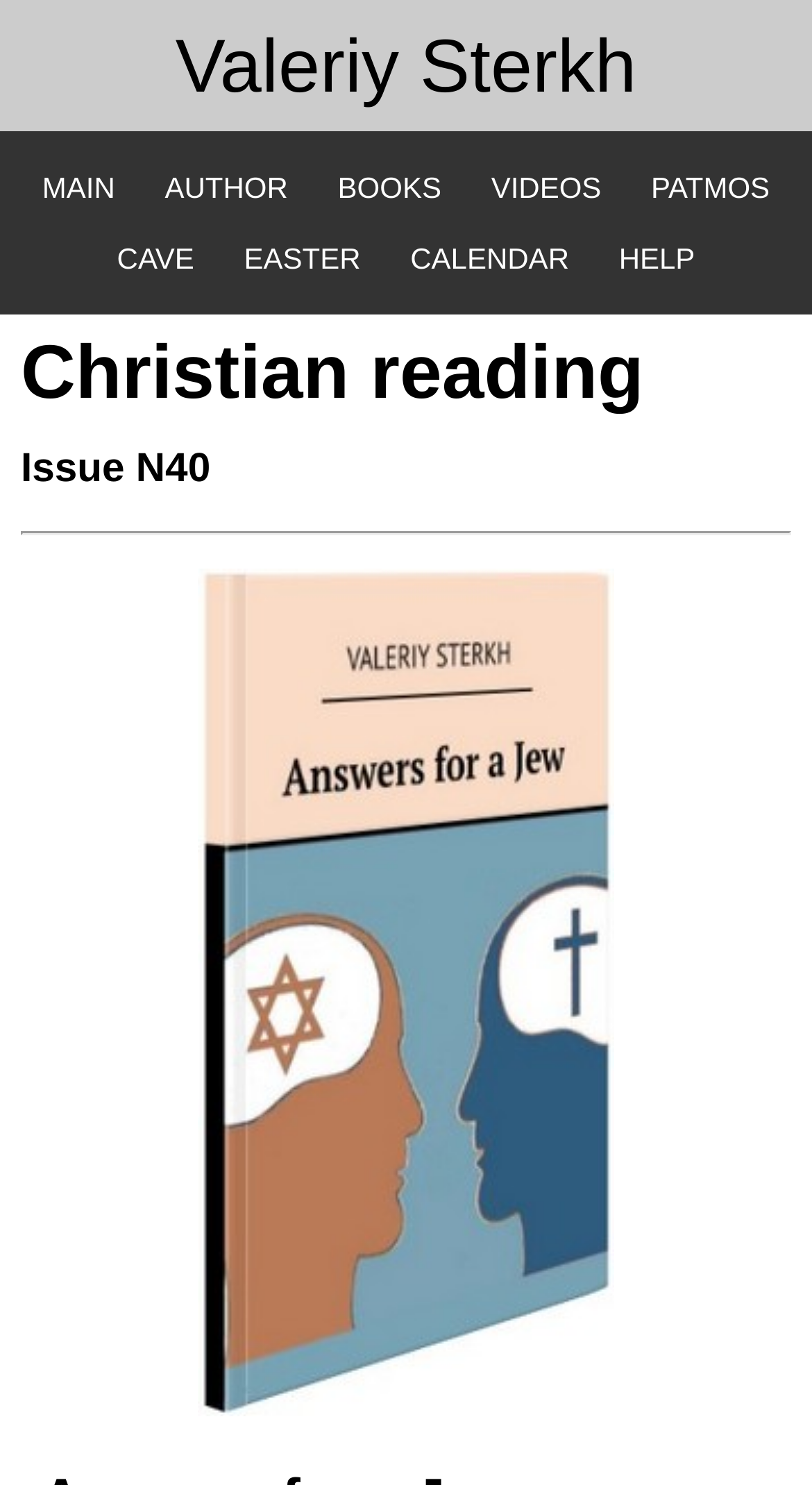How many authors are mentioned on the page?
Use the image to give a comprehensive and detailed response to the question.

I searched for author names on the page and found only one author mentioned, which is 'Valeriy Sterkh'.